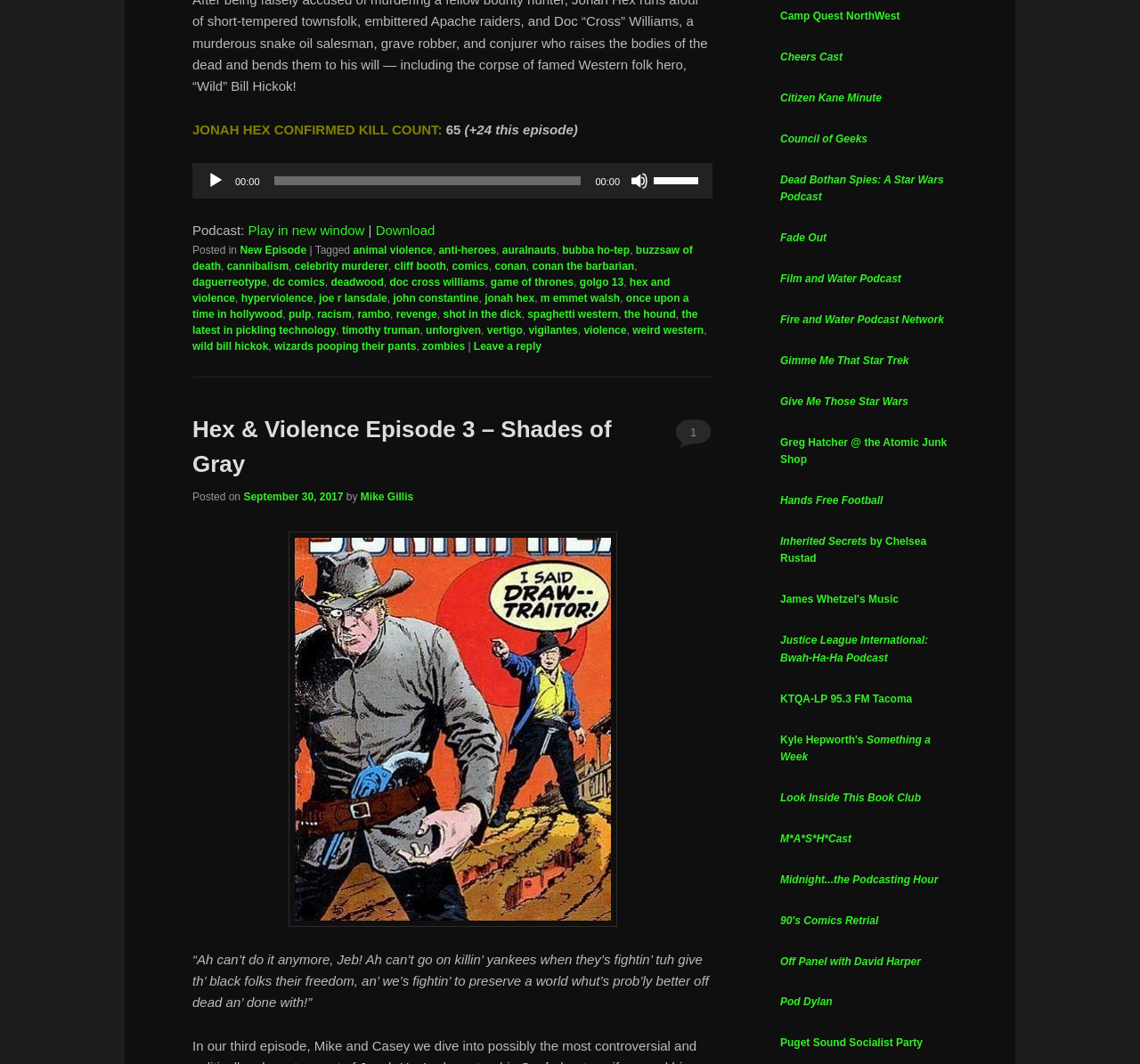Please find the bounding box coordinates of the section that needs to be clicked to achieve this instruction: "Leave a reply".

[0.416, 0.32, 0.475, 0.332]